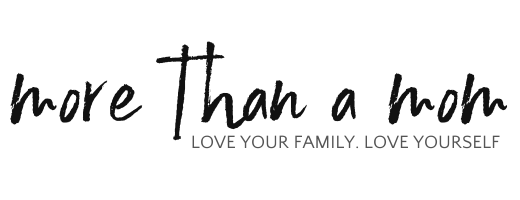Elaborate on the contents of the image in a comprehensive manner.

The image features the logo for "More Than A Mom," a platform dedicated to empowering mothers. The logo is artistically displayed, with the phrase “more than a mom” rendered in a stylish, handwritten font that exudes warmth and authenticity. Below this, a supportive tagline reads “LOVE YOUR FAMILY. LOVE YOURSELF,” emphasizing the core message of self-care and familial love that the platform promotes. This logo encapsulates the essence of the brand, inviting mothers to embrace their multifaceted identities beyond motherhood.